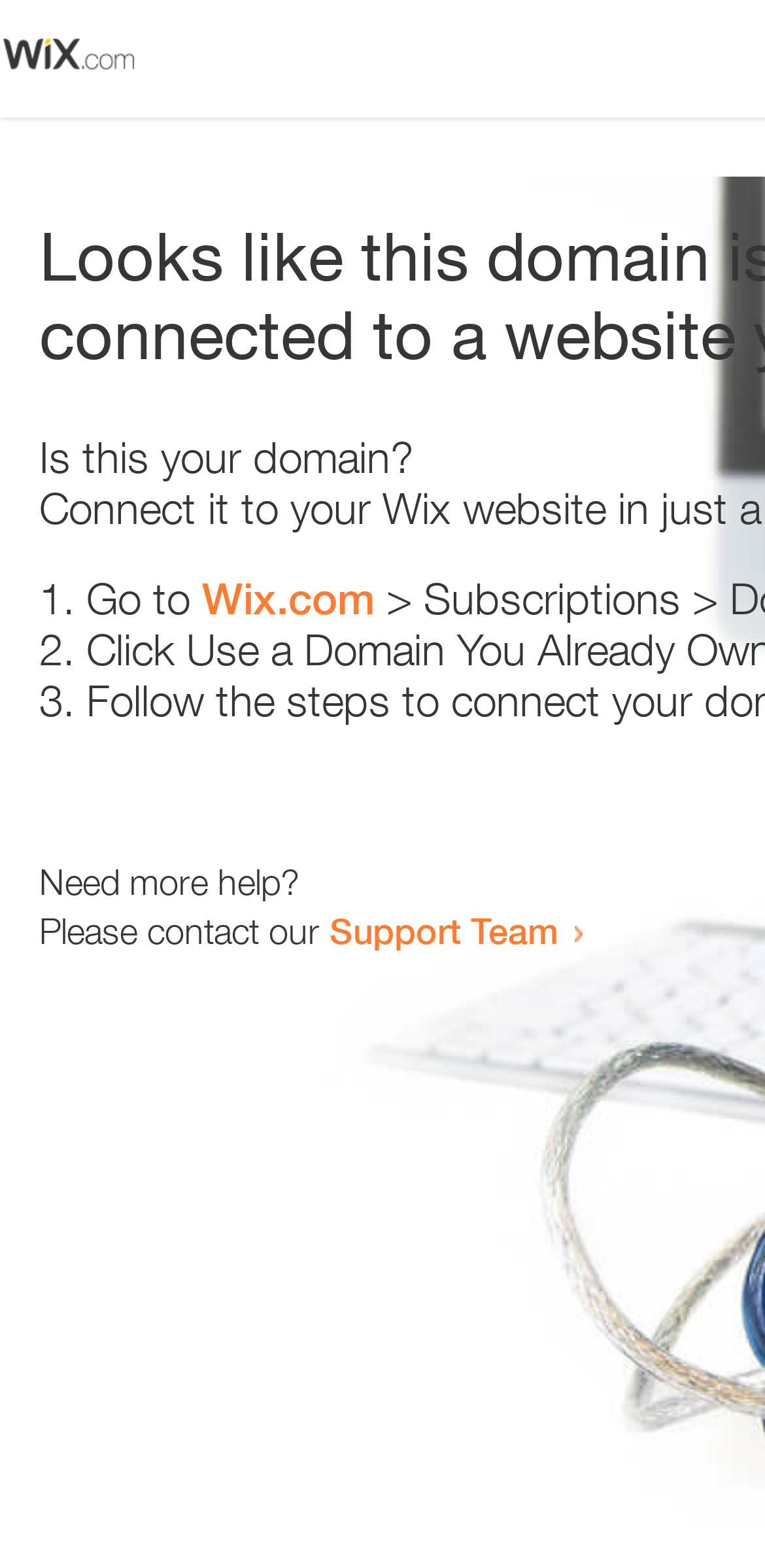How many links are present on the webpage?
Using the image as a reference, give an elaborate response to the question.

The webpage contains two links, one to 'Wix.com' and another to the 'Support Team', which can be used to navigate to other pages or resources.